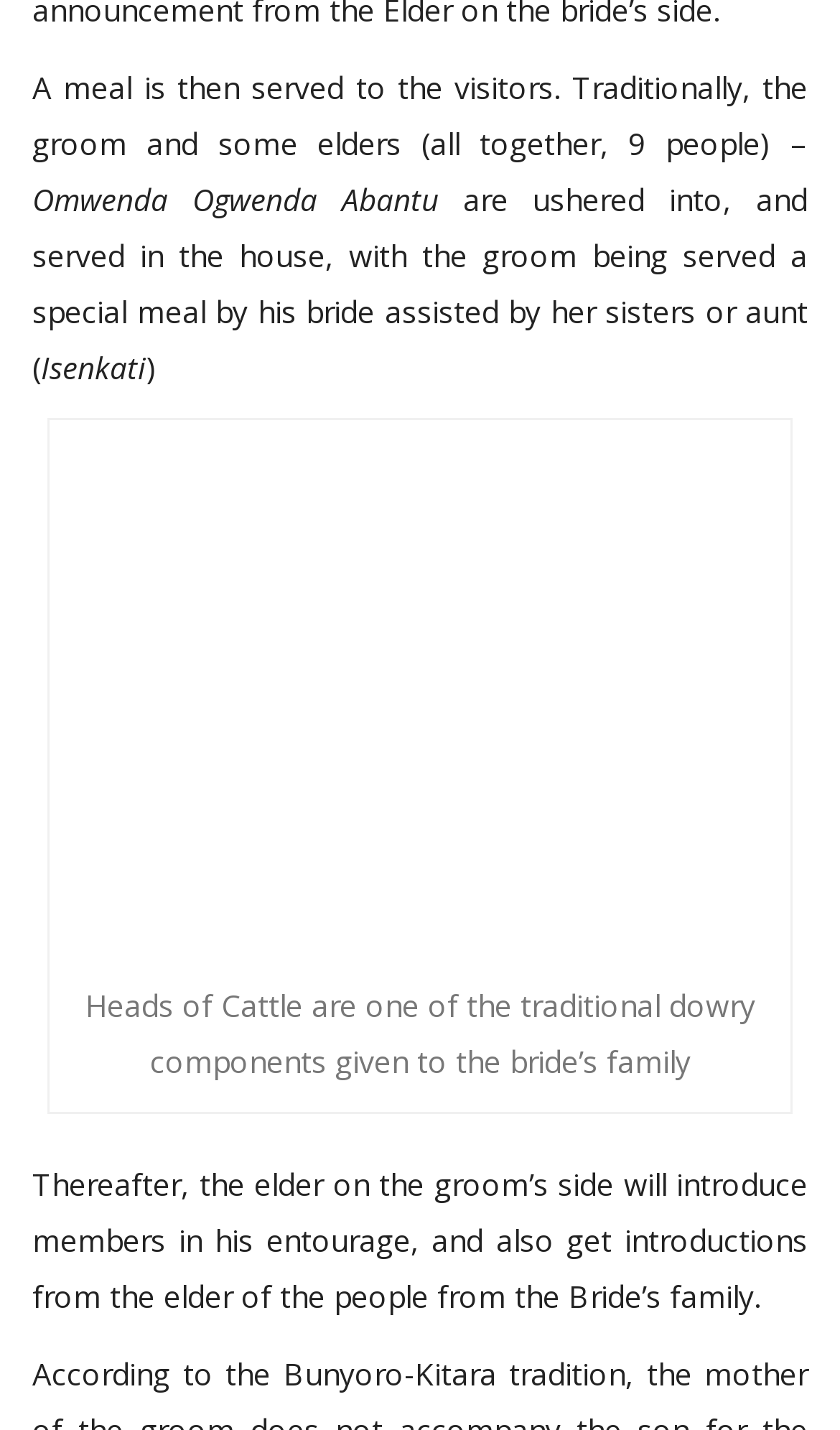Use a single word or phrase to answer the following:
What is the traditional dowry component given to the bride’s family?

Heads of Cattle